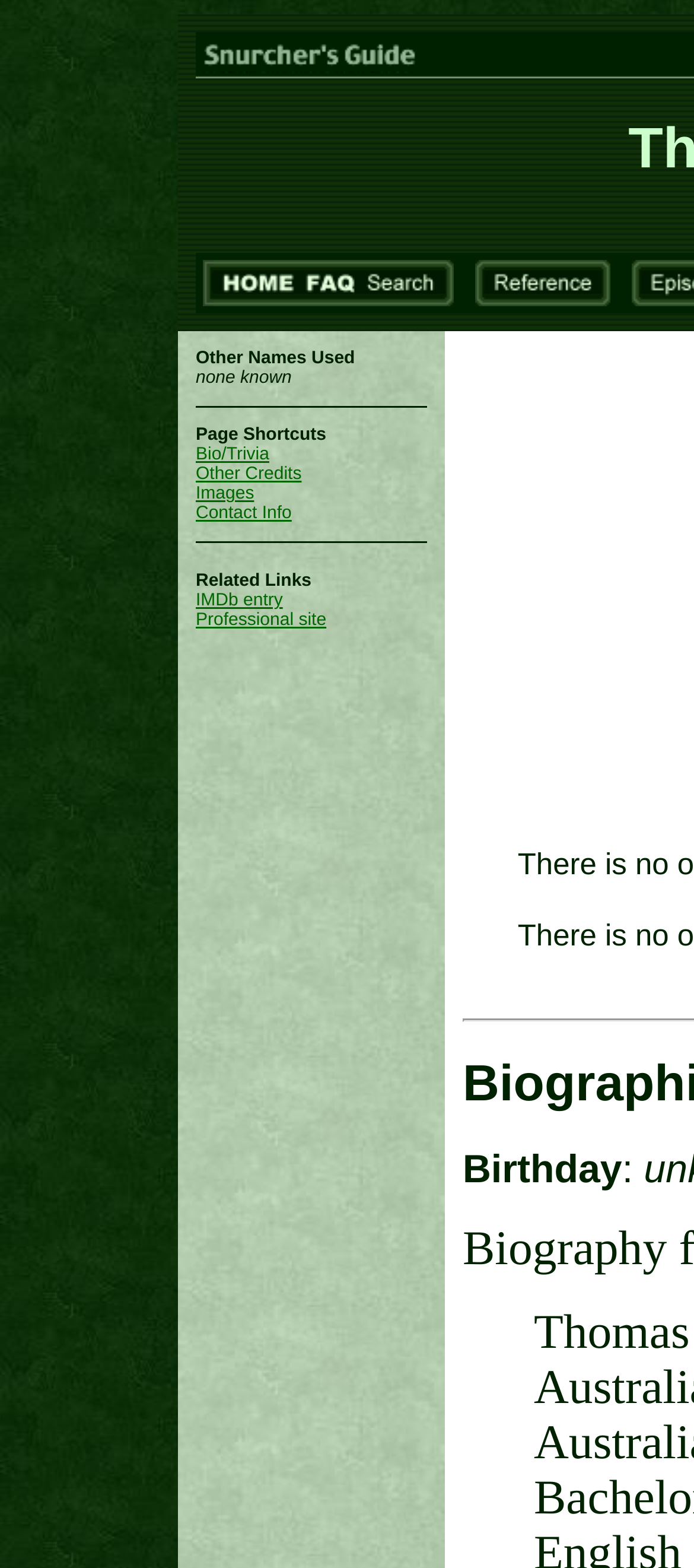Determine the bounding box coordinates for the clickable element required to fulfill the instruction: "check IMDb entry". Provide the coordinates as four float numbers between 0 and 1, i.e., [left, top, right, bottom].

[0.282, 0.377, 0.407, 0.389]